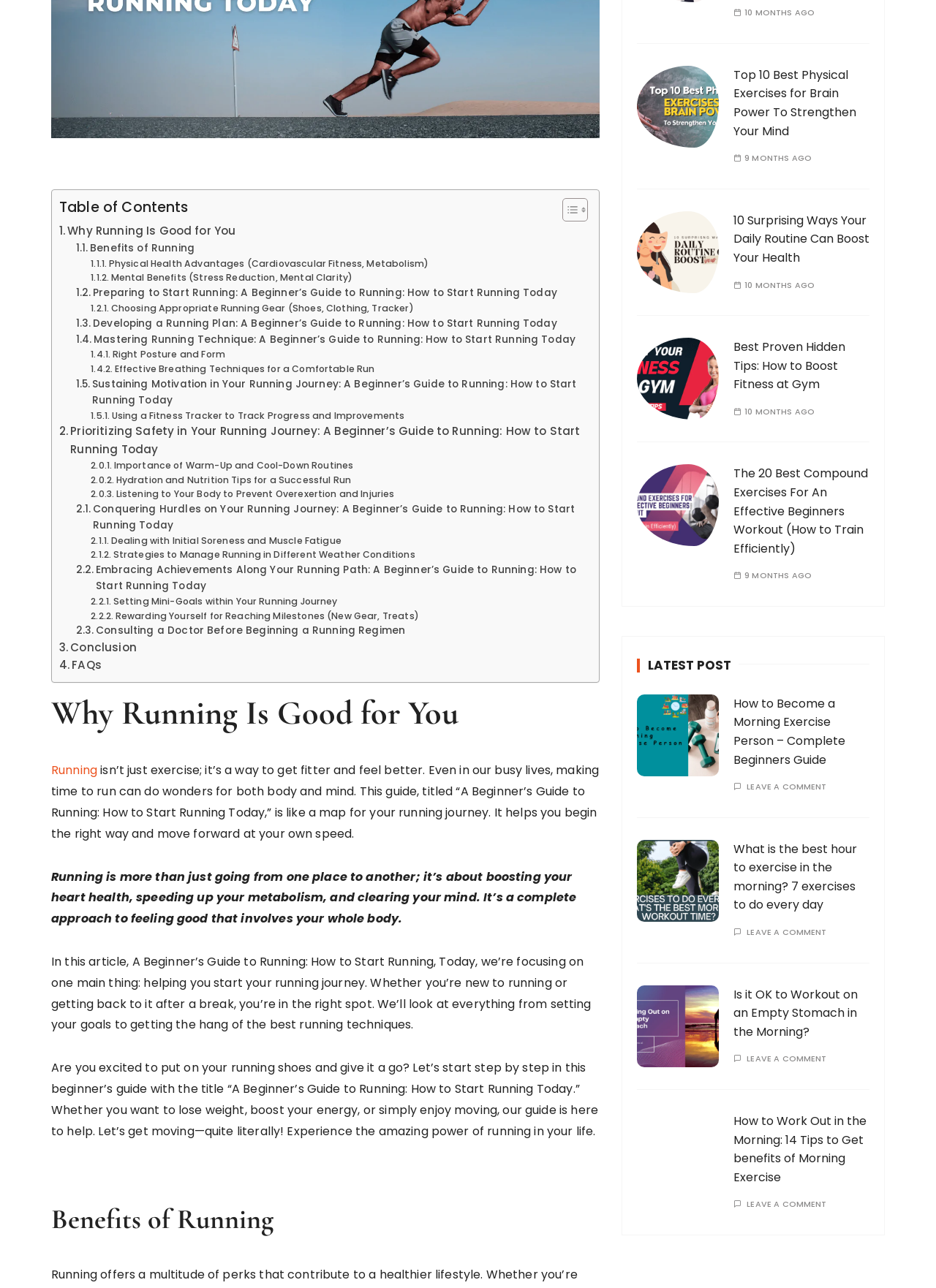Determine the bounding box for the described HTML element: "Right Posture and Form". Ensure the coordinates are four float numbers between 0 and 1 in the format [left, top, right, bottom].

[0.097, 0.259, 0.241, 0.27]